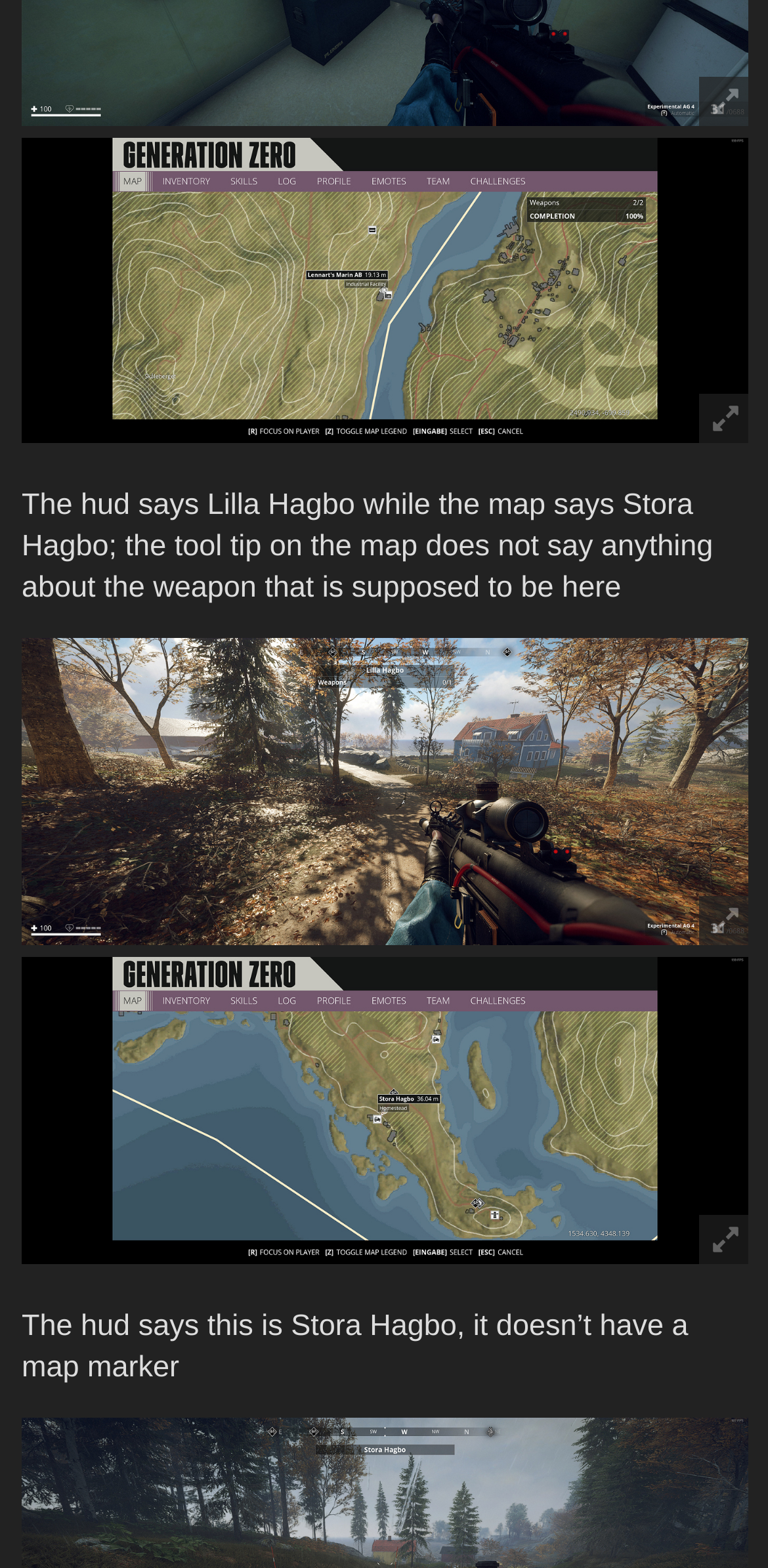Find the bounding box coordinates of the element to click in order to complete the given instruction: "Click the NEWS link."

None